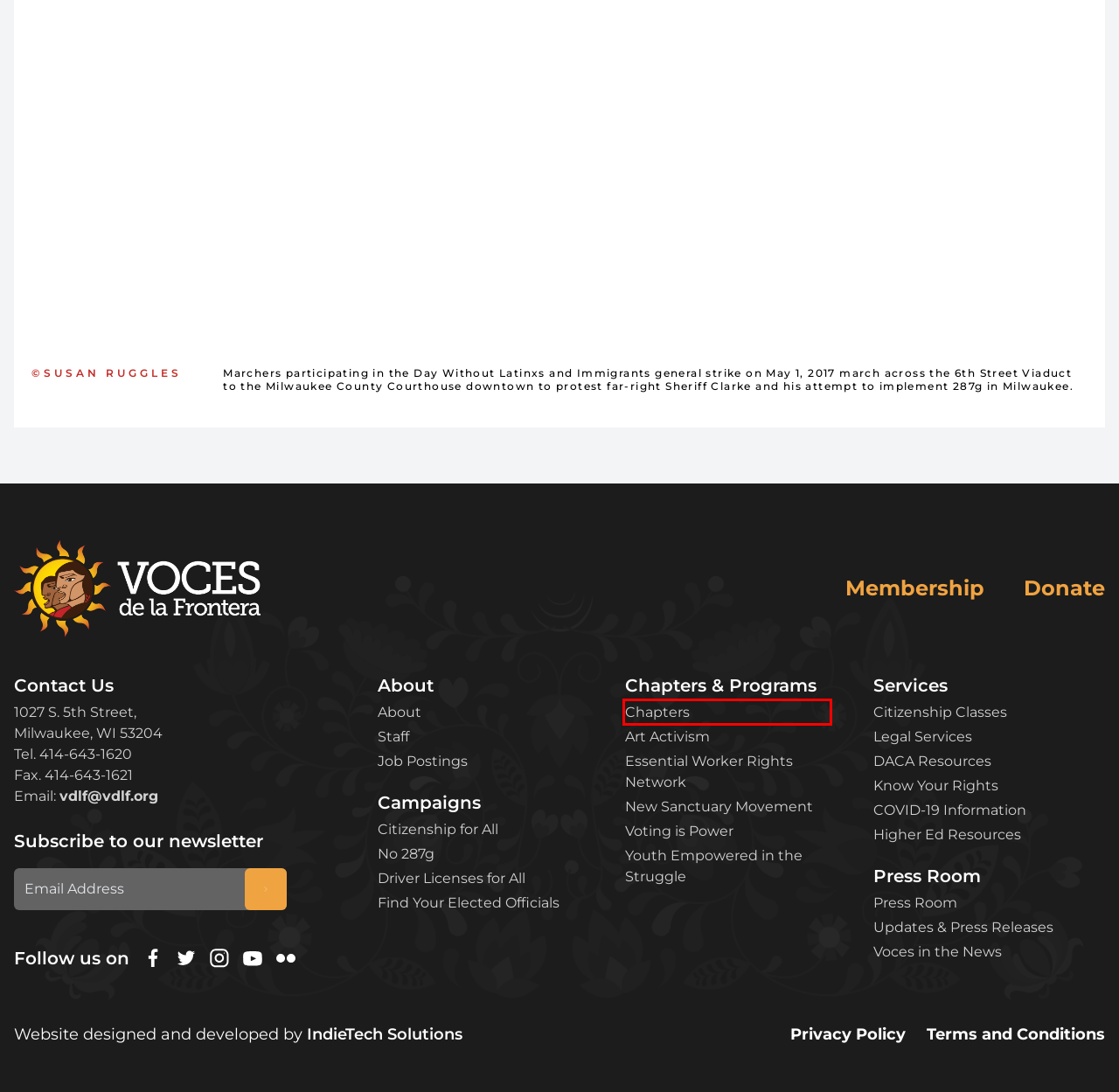Examine the screenshot of the webpage, which includes a red bounding box around an element. Choose the best matching webpage description for the page that will be displayed after clicking the element inside the red bounding box. Here are the candidates:
A. New Sanctuary Movement - Voces De La Frontera
B. The Essential Worker Rights Network - Voces De La Frontera
C. Chapters - Voces De La Frontera
D. About - Voces De La Frontera
E. DACA Resources - Voces De La Frontera
F. Terms and Conditions - Voces De La Frontera
G. Know Your Rights - Voces De La Frontera
H. Citizenship Classes - Voces De La Frontera

C